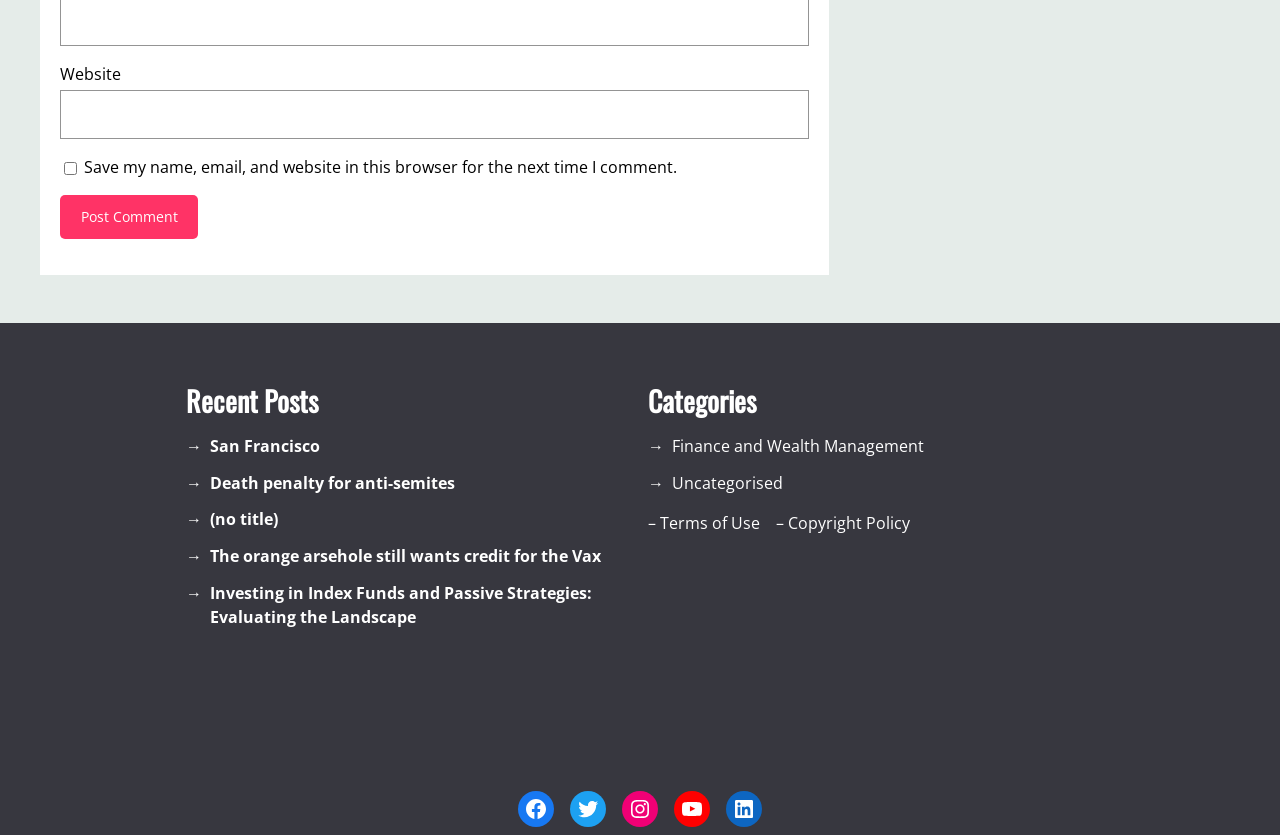What is the title of the image on the right side of the page?
Using the information from the image, give a concise answer in one word or a short phrase.

Burning Satan